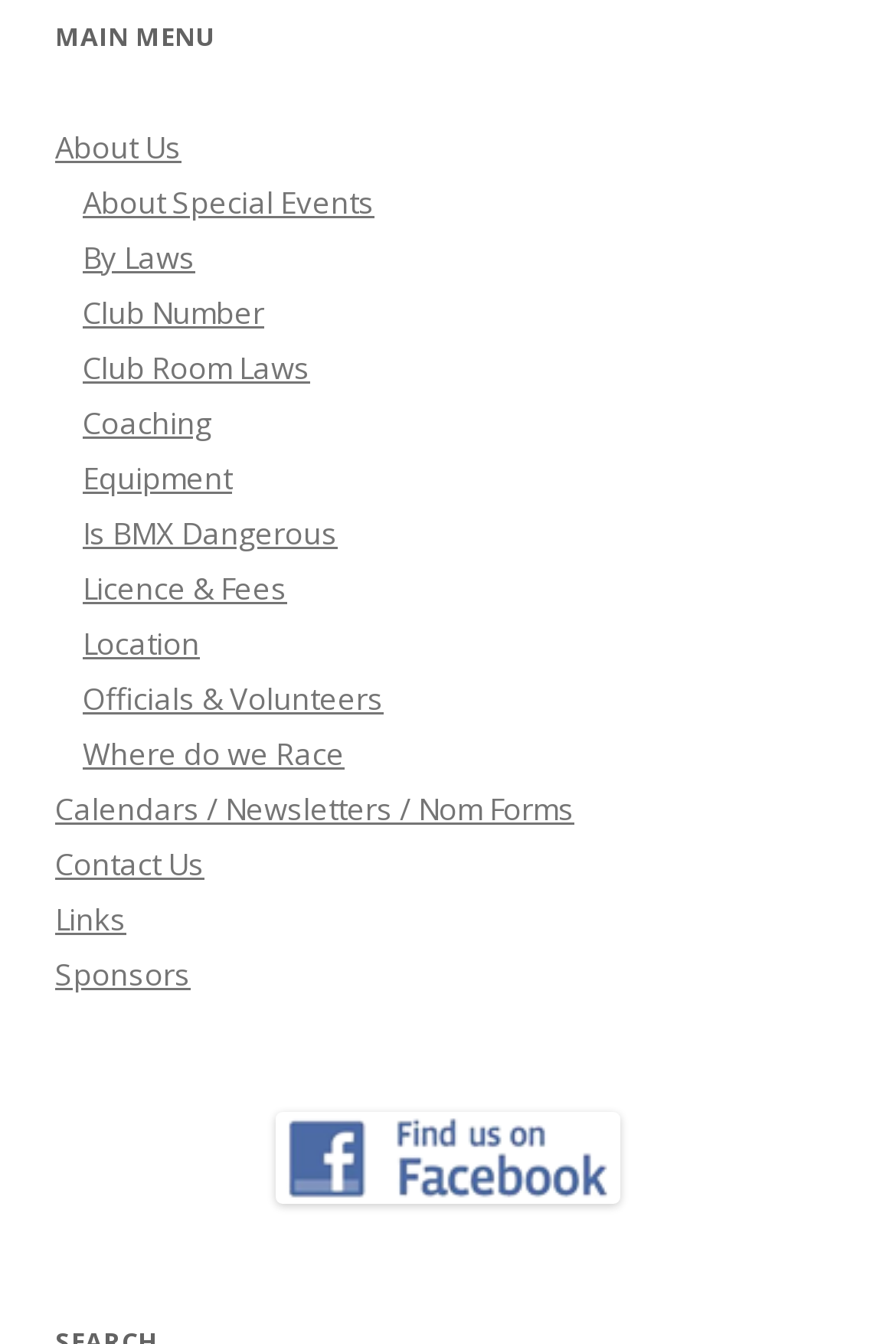Identify the bounding box coordinates of the clickable region necessary to fulfill the following instruction: "View Baby. Your First Five Years.". The bounding box coordinates should be four float numbers between 0 and 1, i.e., [left, top, right, bottom].

None